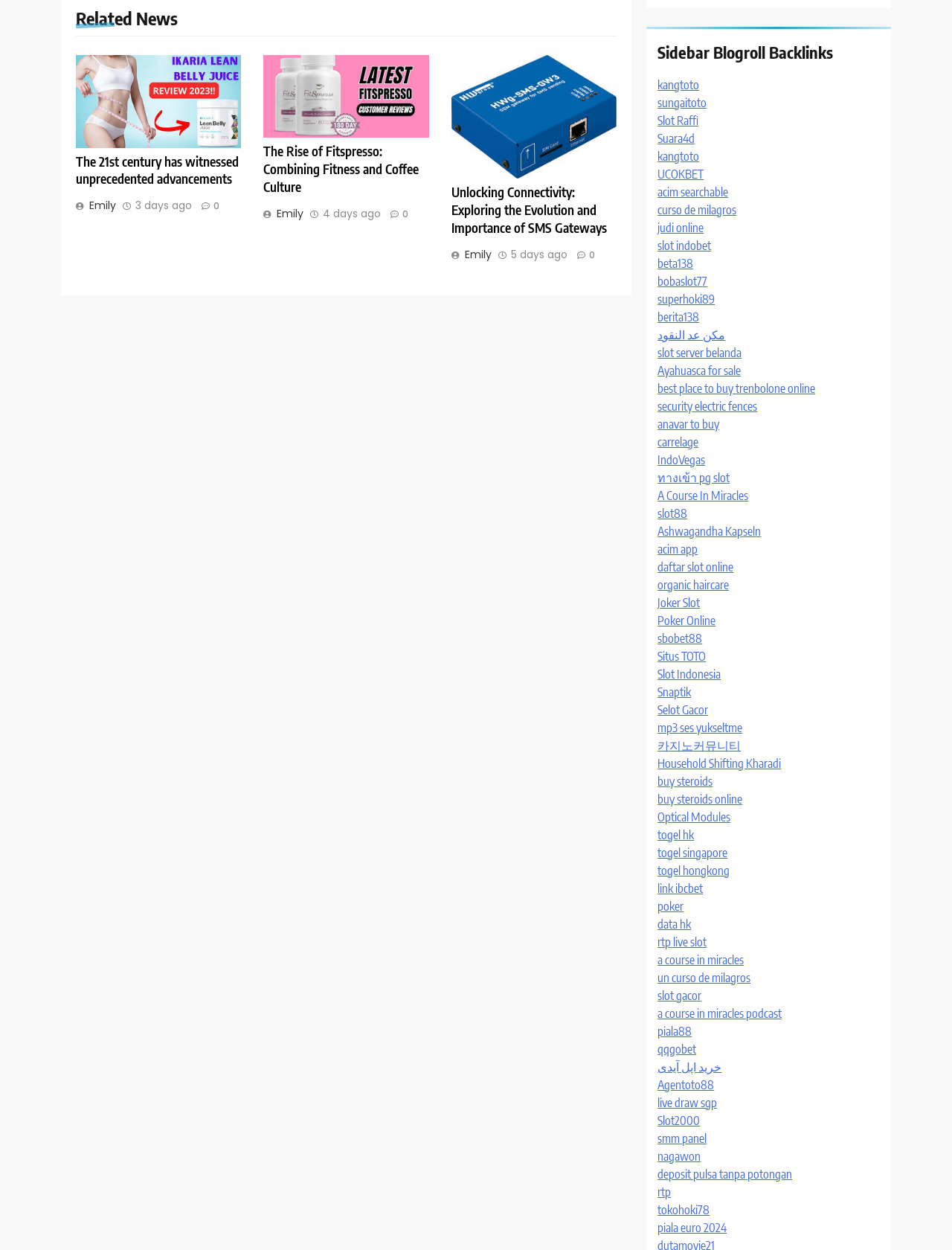Locate the bounding box coordinates of the UI element described by: "kangtoto". Provide the coordinates as four float numbers between 0 and 1, formatted as [left, top, right, bottom].

[0.691, 0.062, 0.735, 0.074]